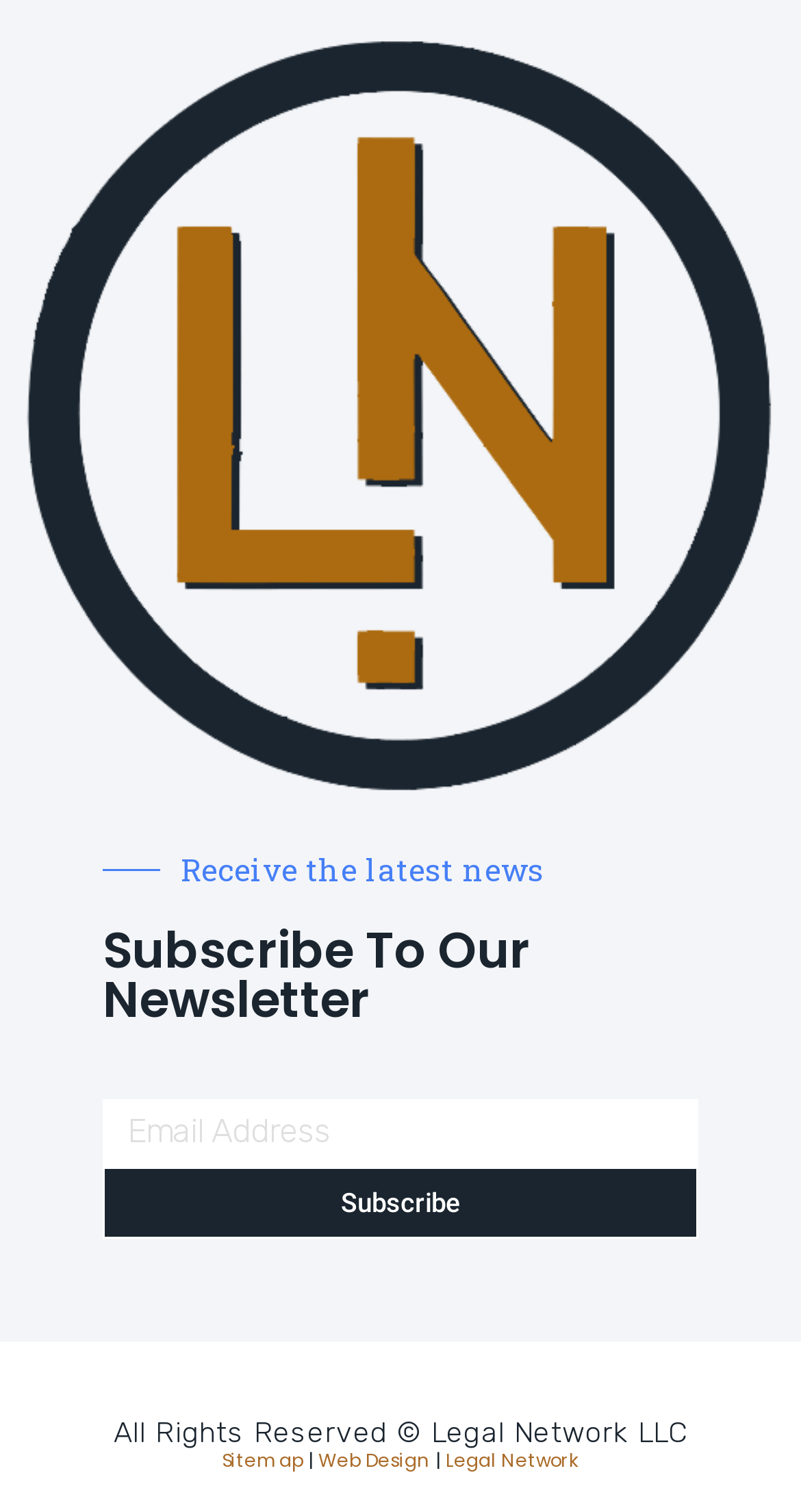Answer the question below with a single word or a brief phrase: 
What is the function of the button?

Subscribe